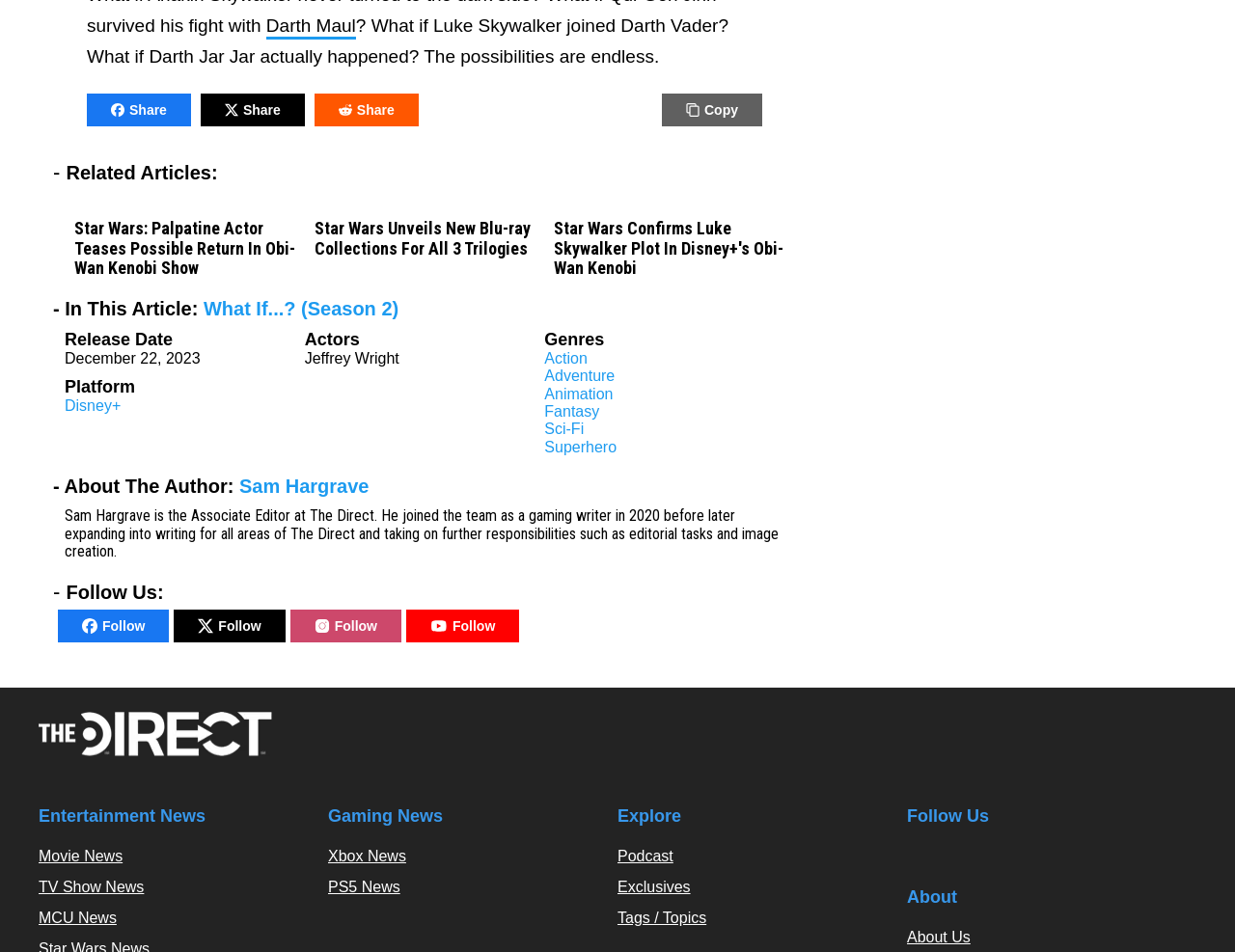Refer to the screenshot and give an in-depth answer to this question: What type of news does the website provide?

The type of news the website provides can be determined by looking at the heading 'Entertainment News' and the links to different types of news such as 'Movie News', 'TV Show News', and 'MCU News'.